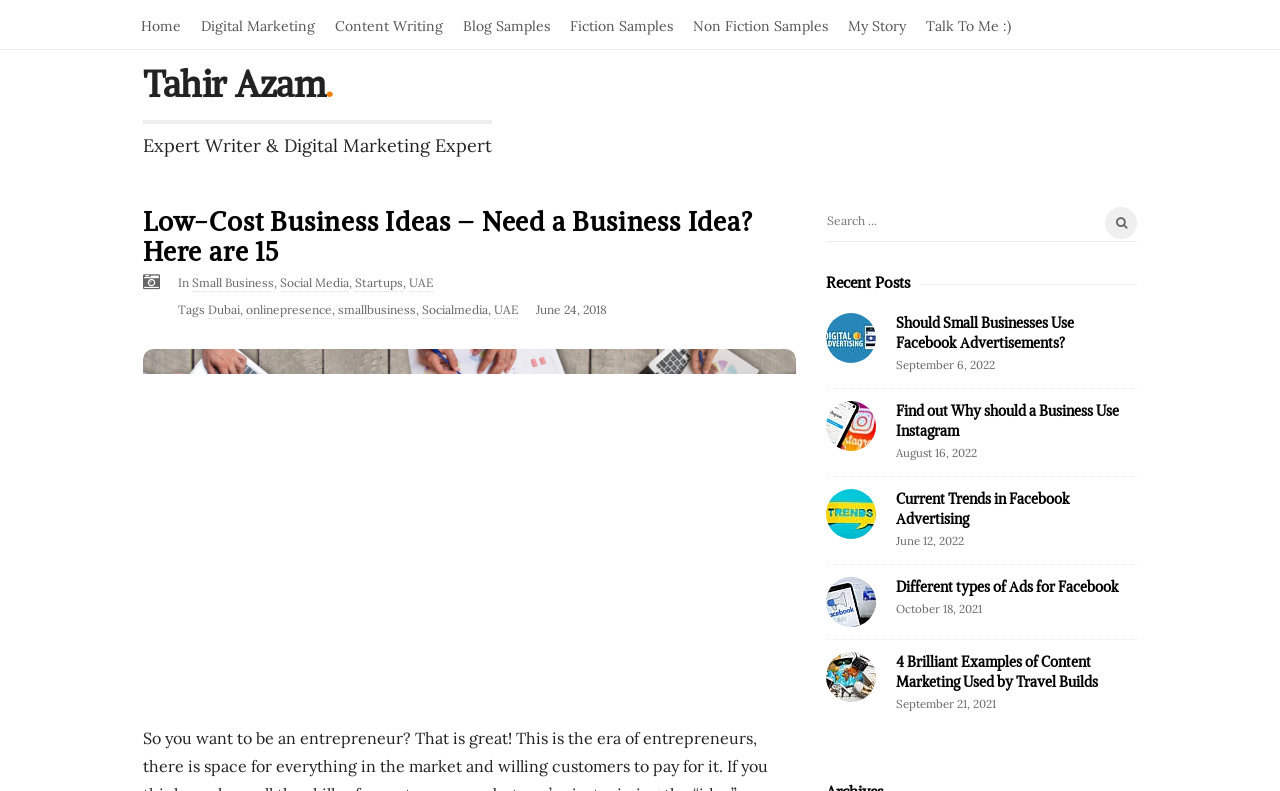Please determine the bounding box coordinates, formatted as (top-left x, top-left y, bottom-right x, bottom-right y), with all values as floating point numbers between 0 and 1. Identify the bounding box of the region described as: Talk To Me :)

[0.716, 0.0, 0.798, 0.062]